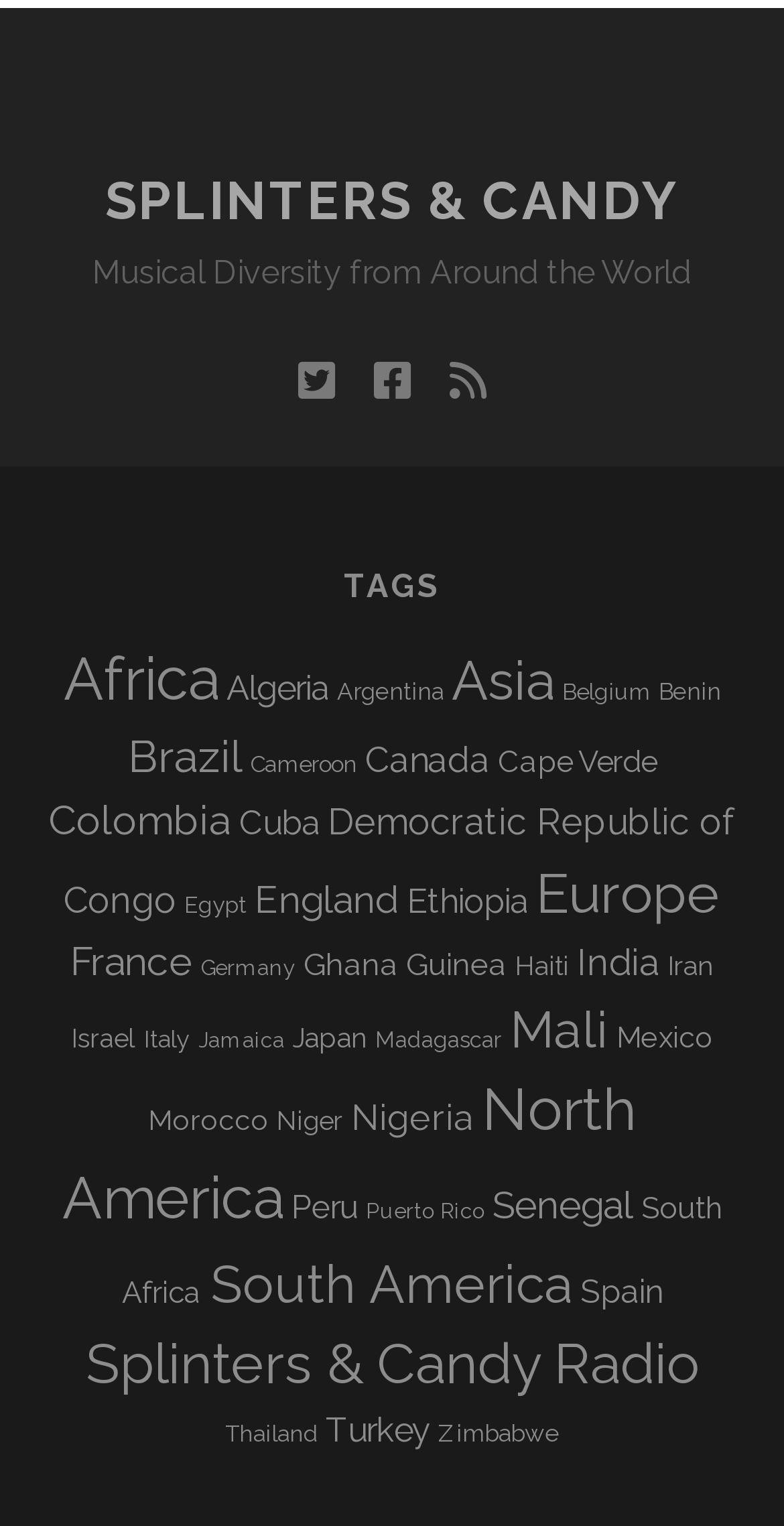Please find the bounding box coordinates of the element that must be clicked to perform the given instruction: "Browse music from Africa". The coordinates should be four float numbers from 0 to 1, i.e., [left, top, right, bottom].

[0.081, 0.422, 0.278, 0.468]